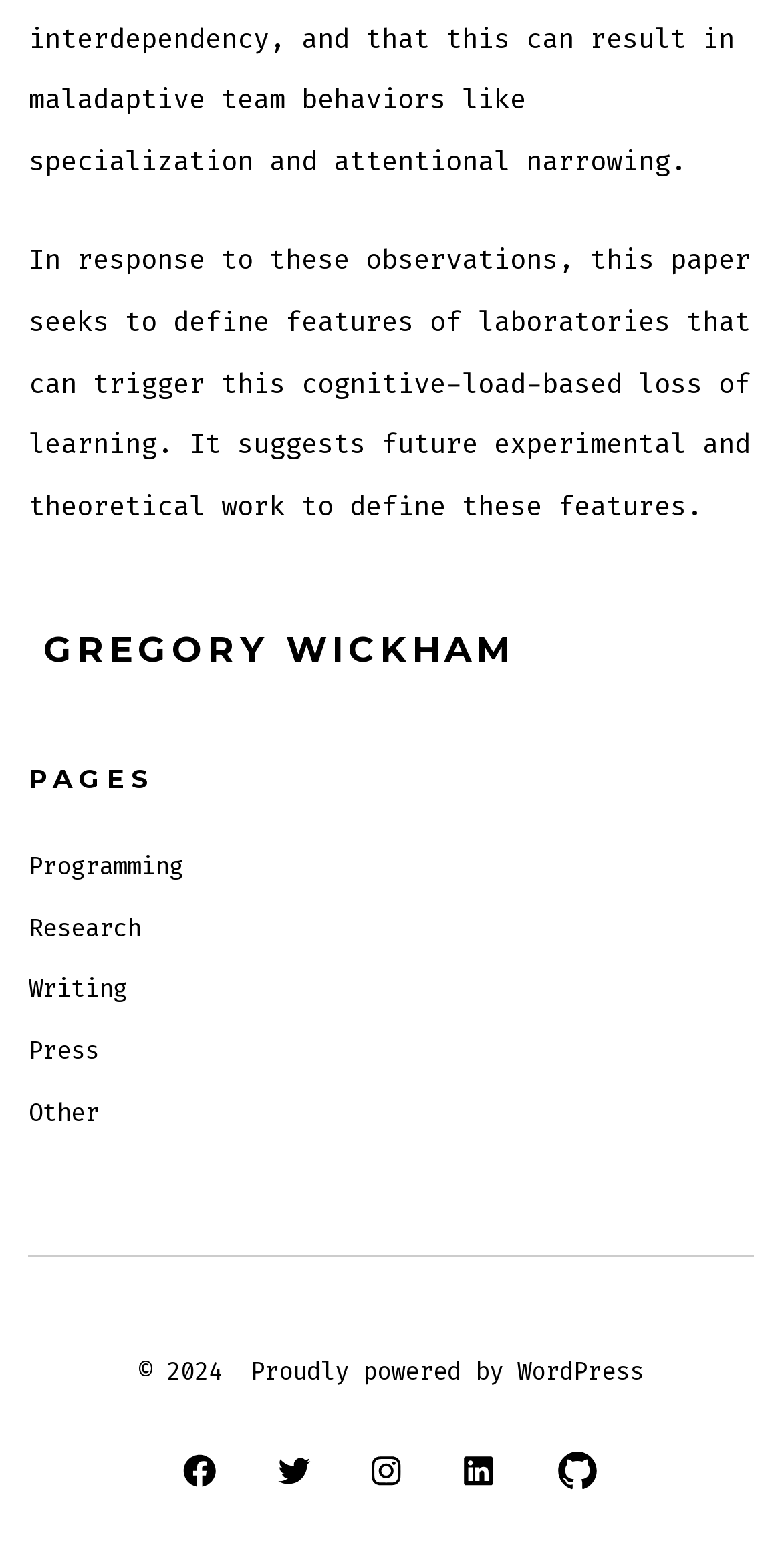How many primary footer menu items are there?
Please ensure your answer is as detailed and informative as possible.

There are 5 primary footer menu items, which can be found by looking at the link elements with the text 'Programming', 'Research', 'Writing', 'Press', and 'Other' in the navigation section.